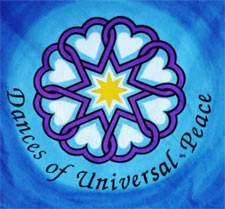Create an extensive caption that includes all significant details of the image.

The image features a vibrant and intricate logo for the "Dances of Universal Peace," set against a soothing blue background. At the center of the design is a radiant yellow star encircled by a series of interconnected hearts and intricate shapes in shades of blue and purple, symbolizing unity, harmony, and peace. The text "Dances of Universal Peace" elegantly curves along the bottom, enhancing the overall theme of connection and love that is central to the movement. This logo represents a spiritual practice that blends music, singing, and movement, inviting participants to engage in a transformative experience rooted in a variety of global traditions.